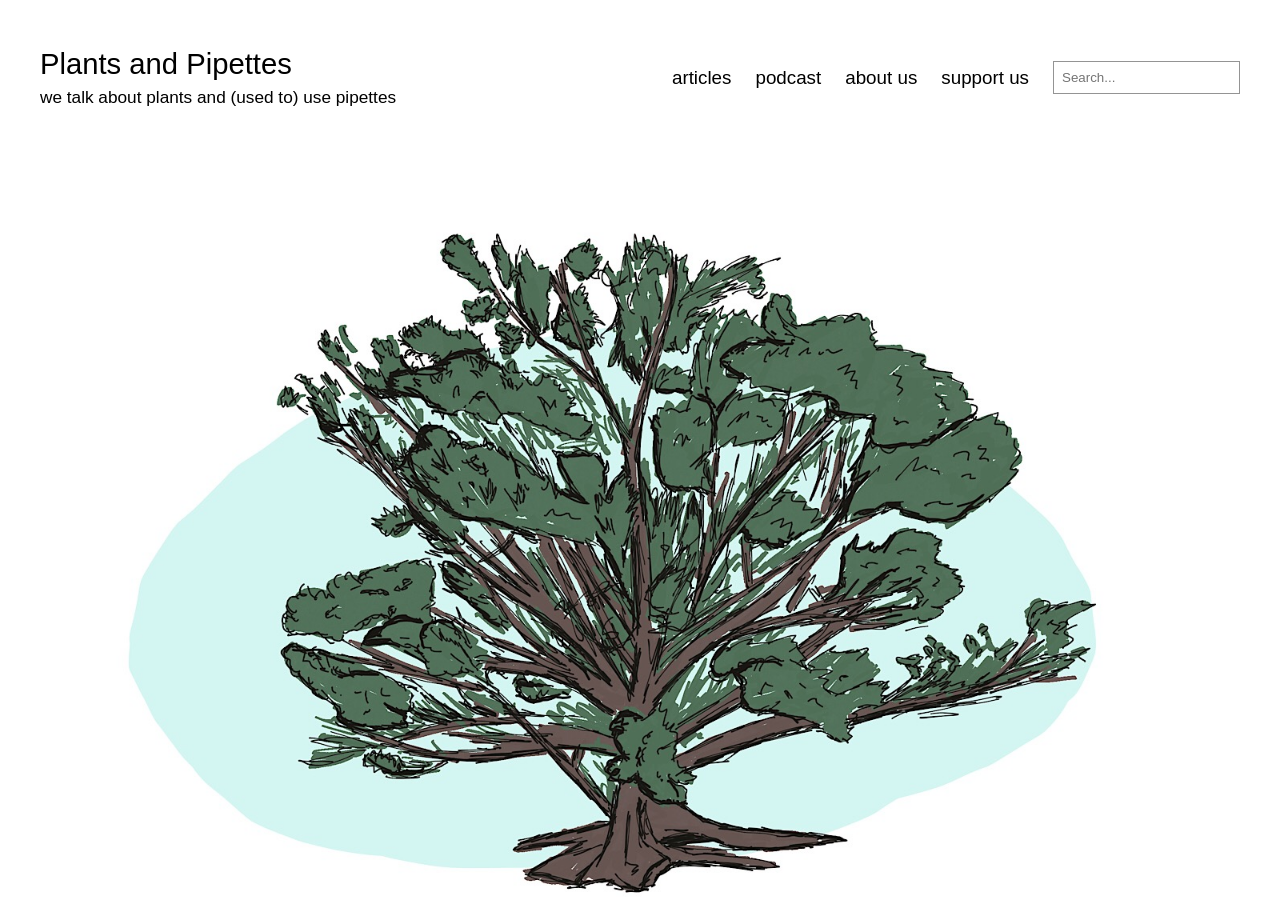What is the purpose of the search box?
Please respond to the question with a detailed and thorough explanation.

I found the search box by looking at the element with the text 'Search' and a child element that is a search box. The purpose of this element is likely to allow users to search the website for specific content.